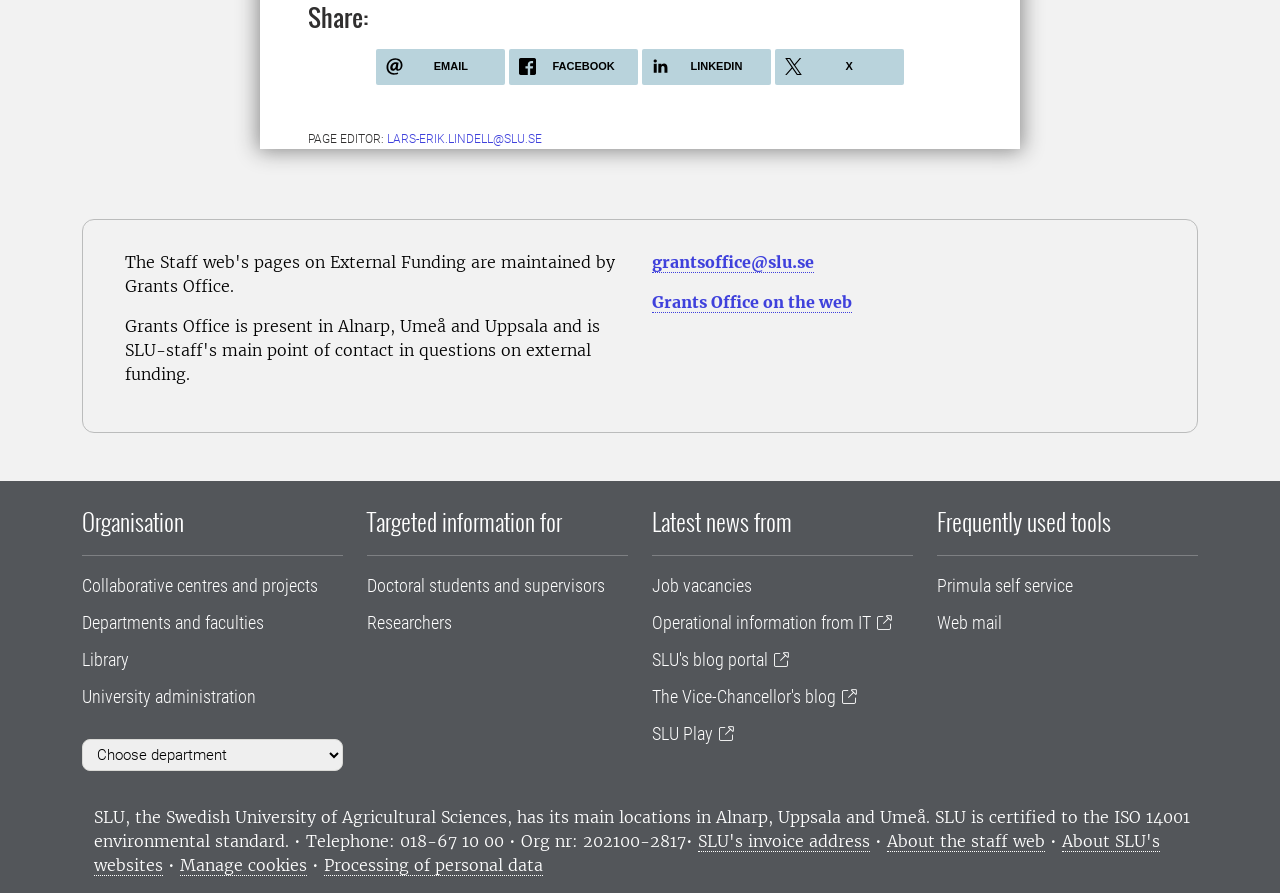Find the bounding box coordinates of the element to click in order to complete the given instruction: "Read about Collaborative centres and projects."

[0.064, 0.644, 0.248, 0.667]